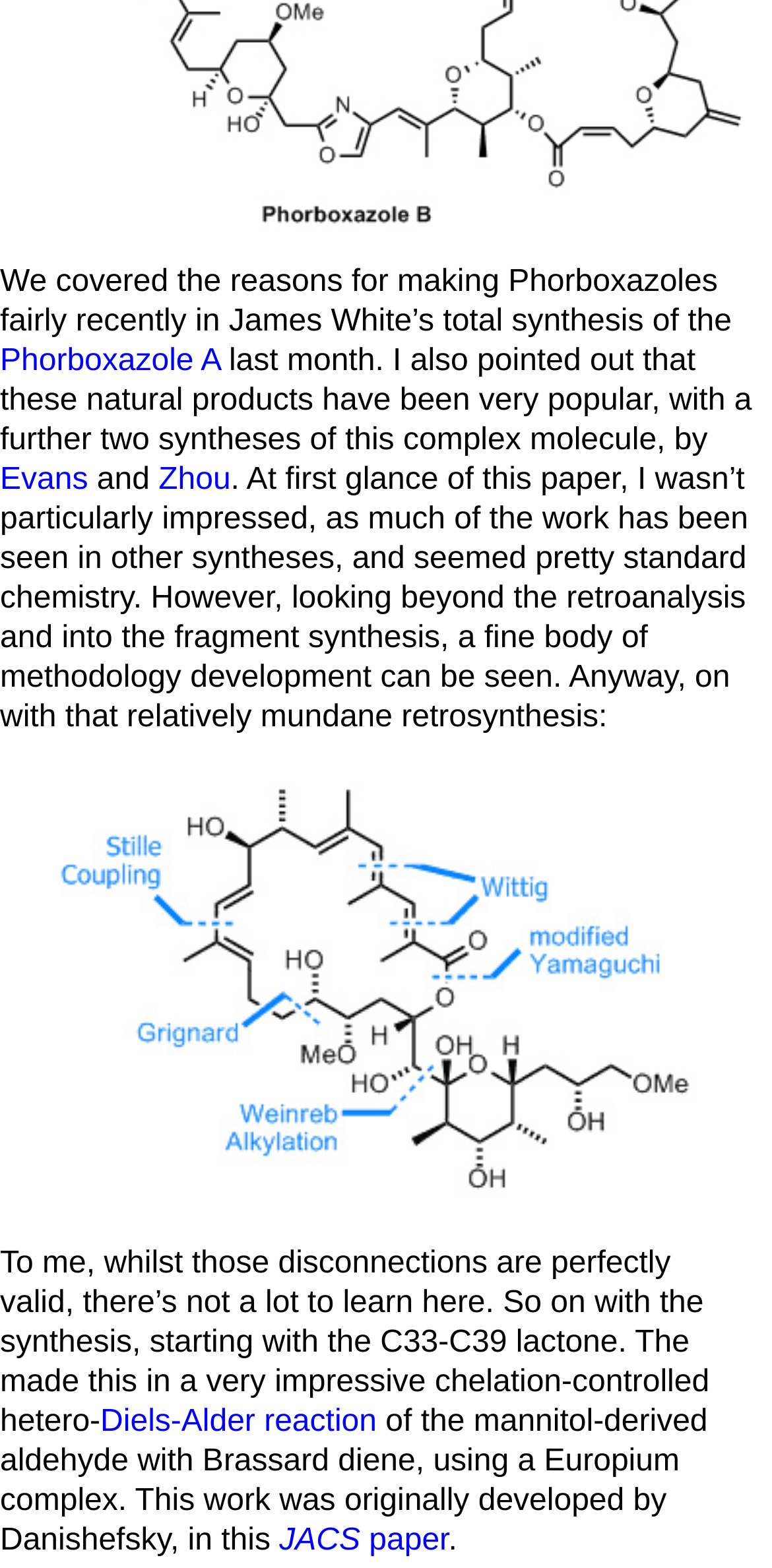Answer the question below in one word or phrase:
Who are the authors mentioned in the article?

James White, Evans, Zhou, Danishefsky